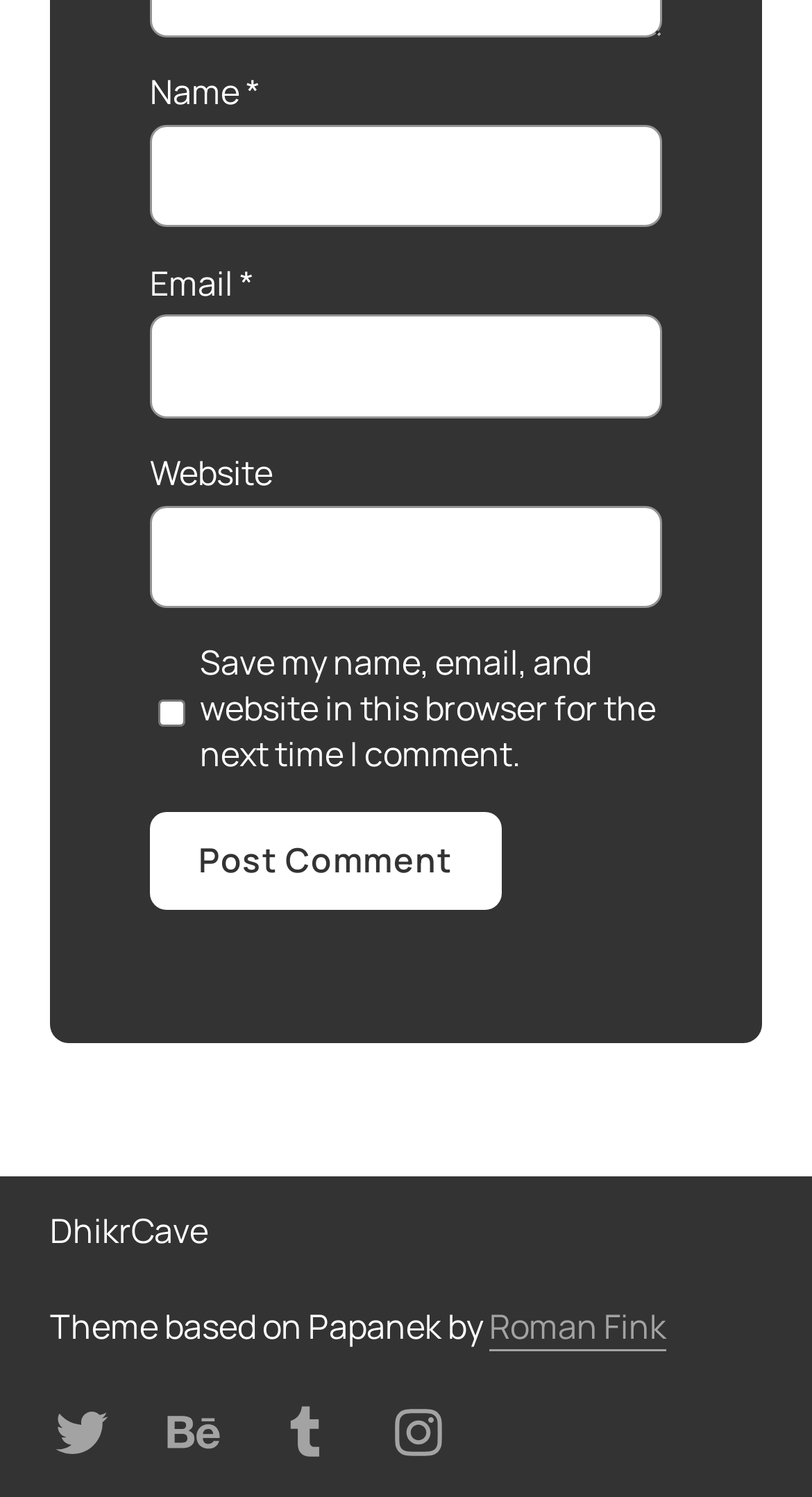From the element description: "parent_node: Website name="url"", extract the bounding box coordinates of the UI element. The coordinates should be expressed as four float numbers between 0 and 1, in the order [left, top, right, bottom].

[0.185, 0.338, 0.815, 0.406]